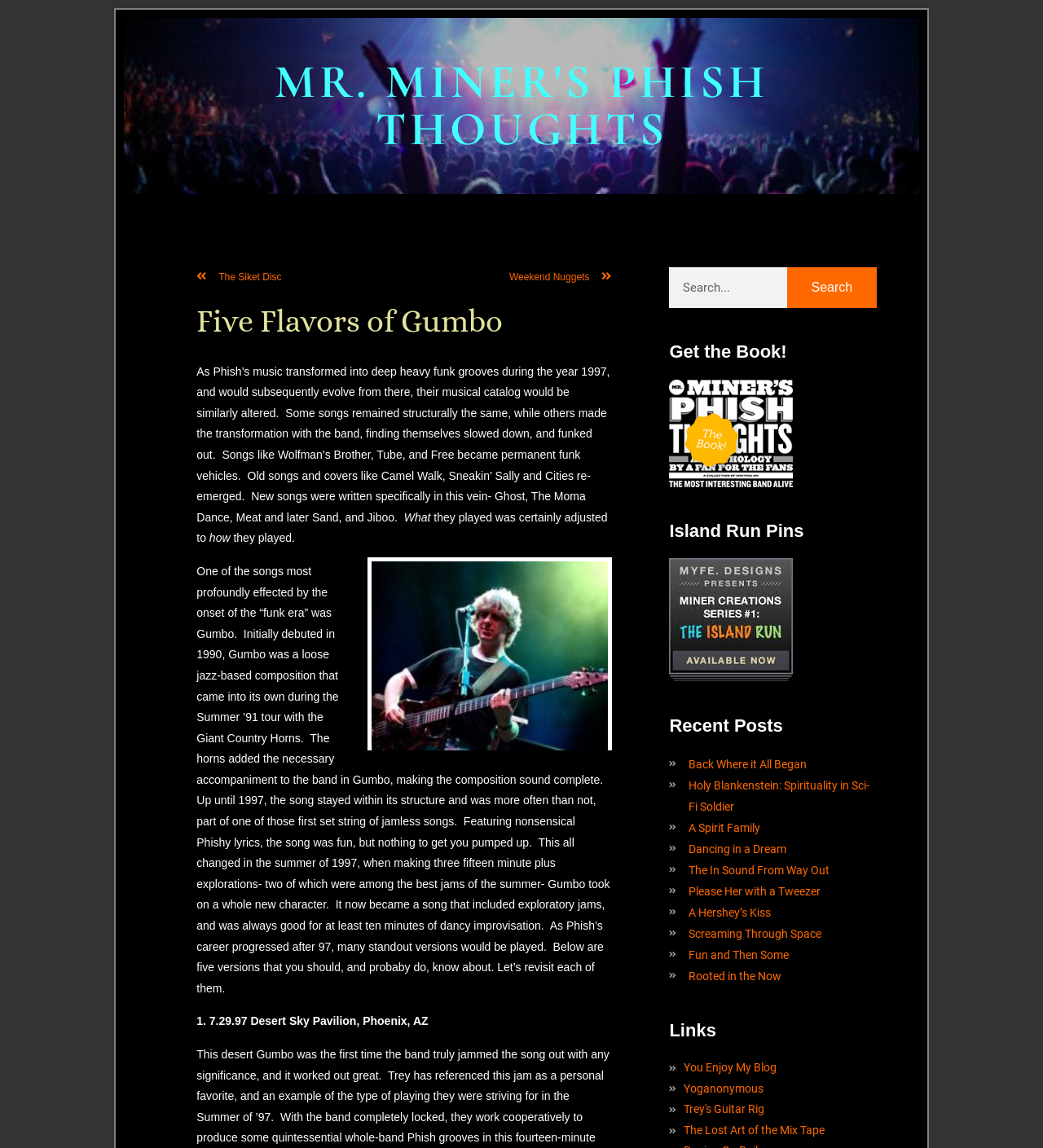Respond with a single word or phrase to the following question:
What is the name of the Phish song discussed in the article?

Gumbo